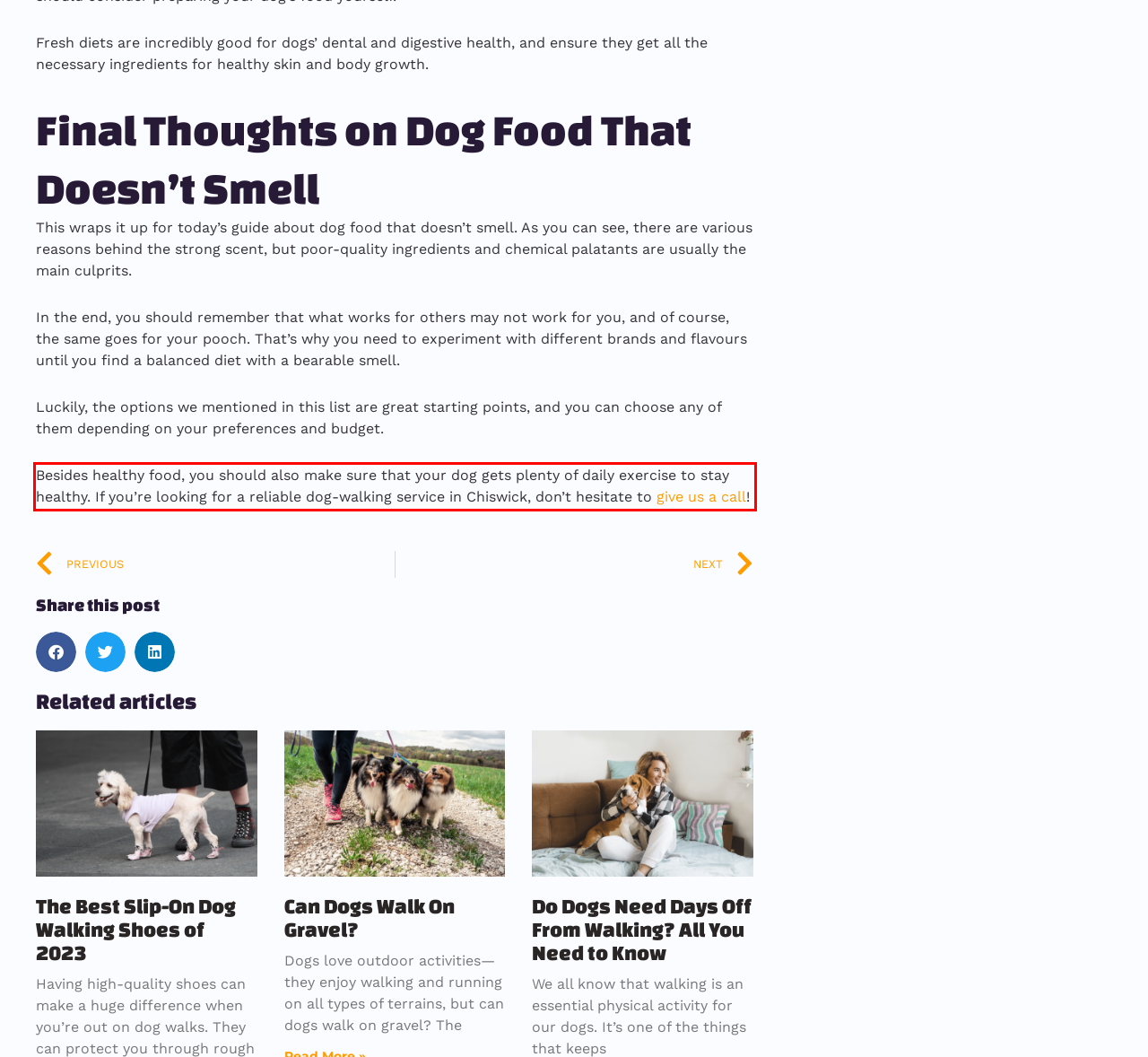Look at the provided screenshot of the webpage and perform OCR on the text within the red bounding box.

Besides healthy food, you should also make sure that your dog gets plenty of daily exercise to stay healthy. If you’re looking for a reliable dog-walking service in Chiswick, don’t hesitate to give us a call!